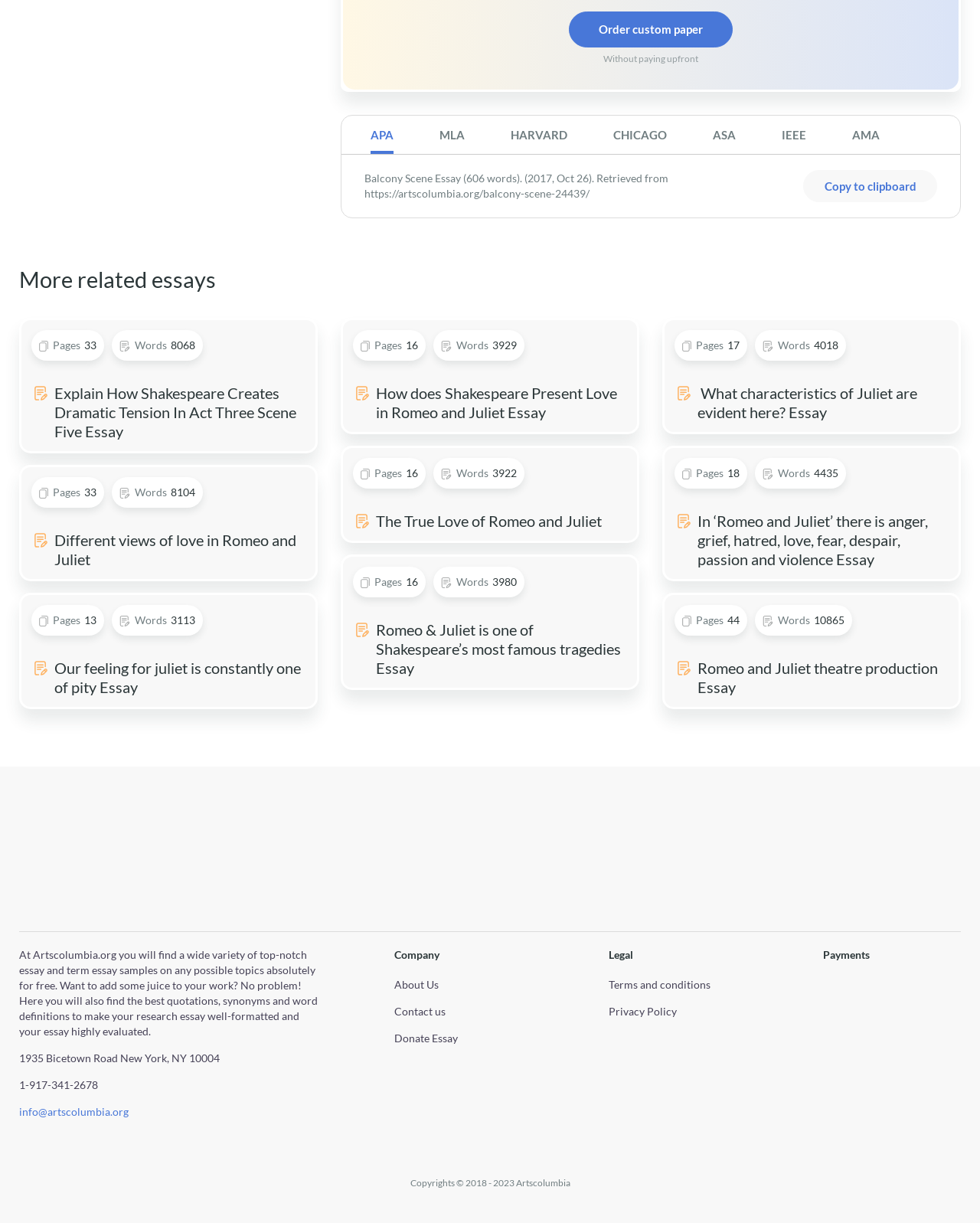How can users contact the website?
Using the image provided, answer with just one word or phrase.

Phone, email, address